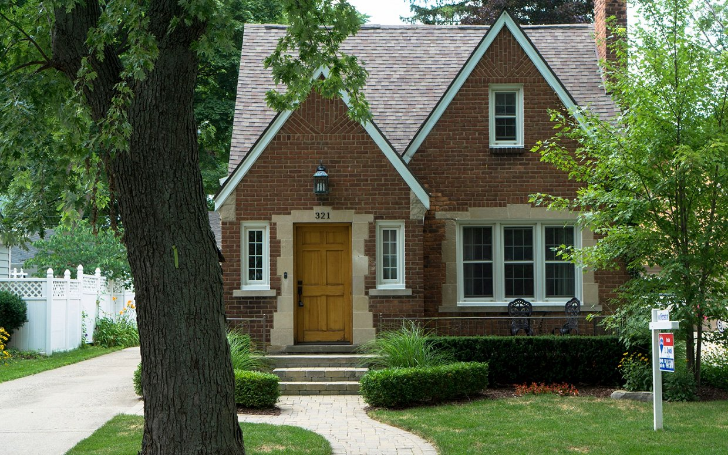What type of door is at the front entrance?
Can you provide an in-depth and detailed response to the question?

According to the caption, the front entrance boasts a sturdy wooden door, which suggests that the door is made of wood and is a prominent feature of the house's exterior.